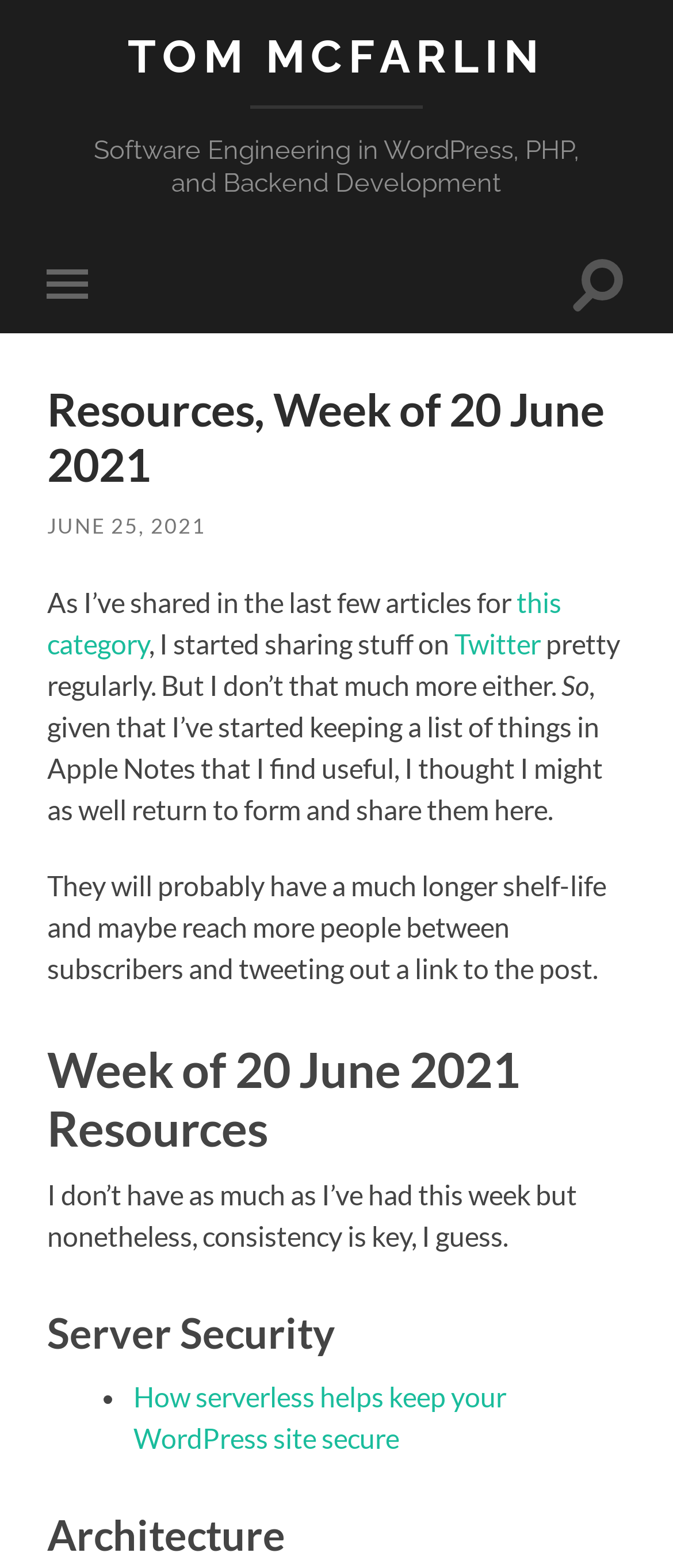Please specify the bounding box coordinates in the format (top-left x, top-left y, bottom-right x, bottom-right y), with all values as floating point numbers between 0 and 1. Identify the bounding box of the UI element described by: Twitter

[0.675, 0.4, 0.803, 0.421]